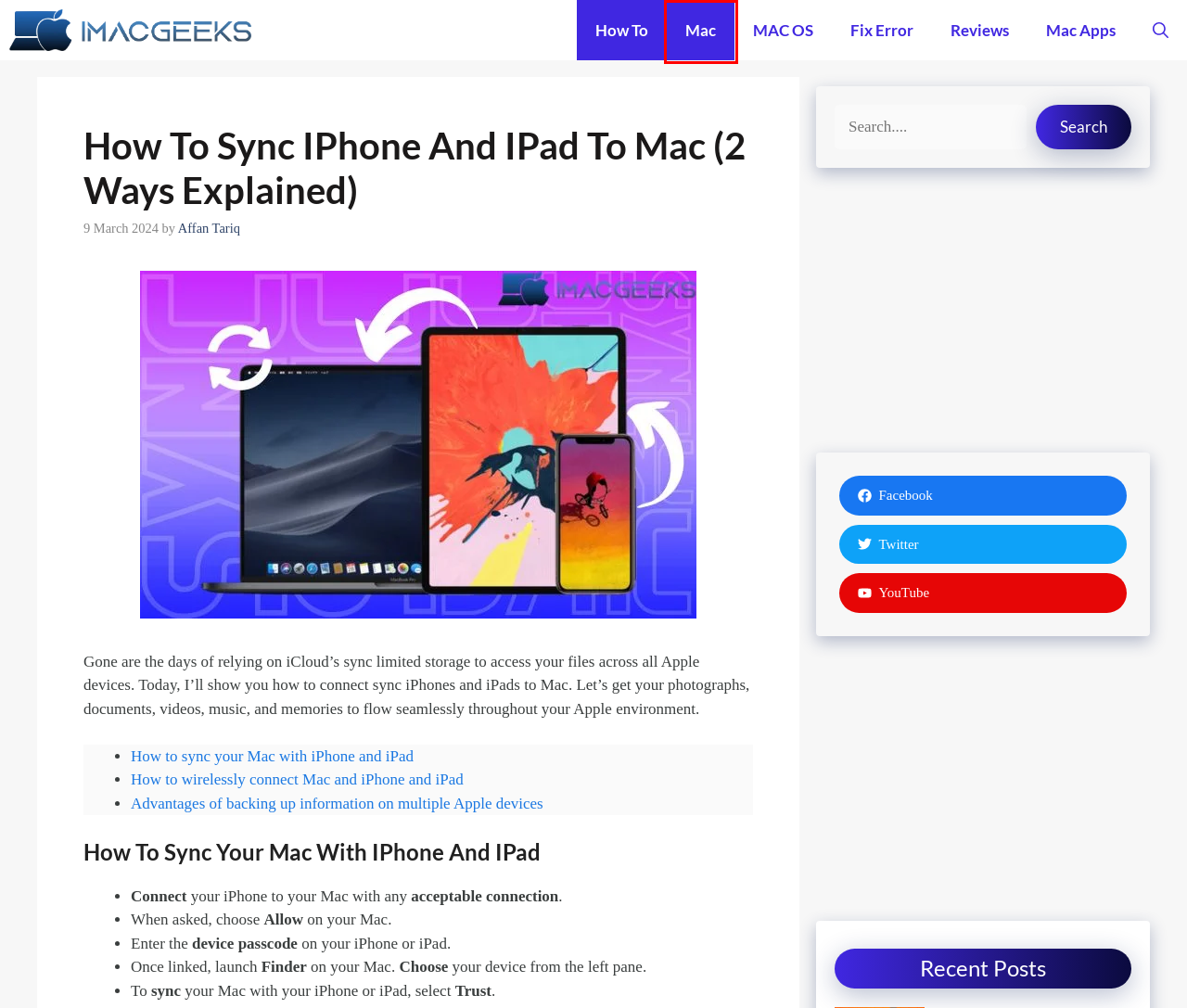Inspect the screenshot of a webpage with a red rectangle bounding box. Identify the webpage description that best corresponds to the new webpage after clicking the element inside the bounding box. Here are the candidates:
A. Mac Apps
B. MAC OS
C. iMAC Geeks - All Mac Solutions
D. Fix Error
E. Affan Tariq, Author at iMAC Geeks
F. How To
G. Reviews Archives - iMAC Geeks
H. Mac Book

H